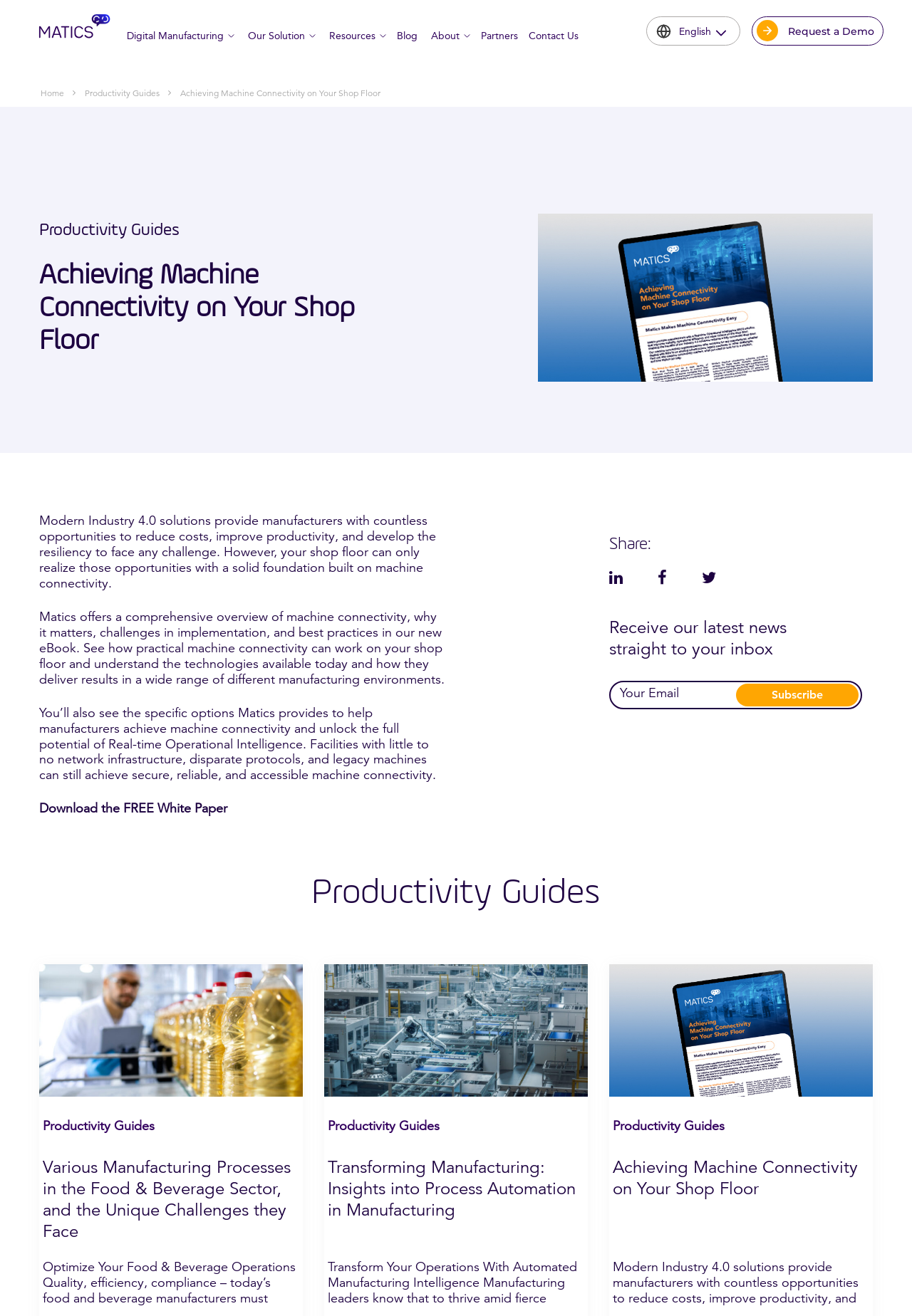Locate and extract the text of the main heading on the webpage.

Achieving Machine Connectivity on Your Shop Floor